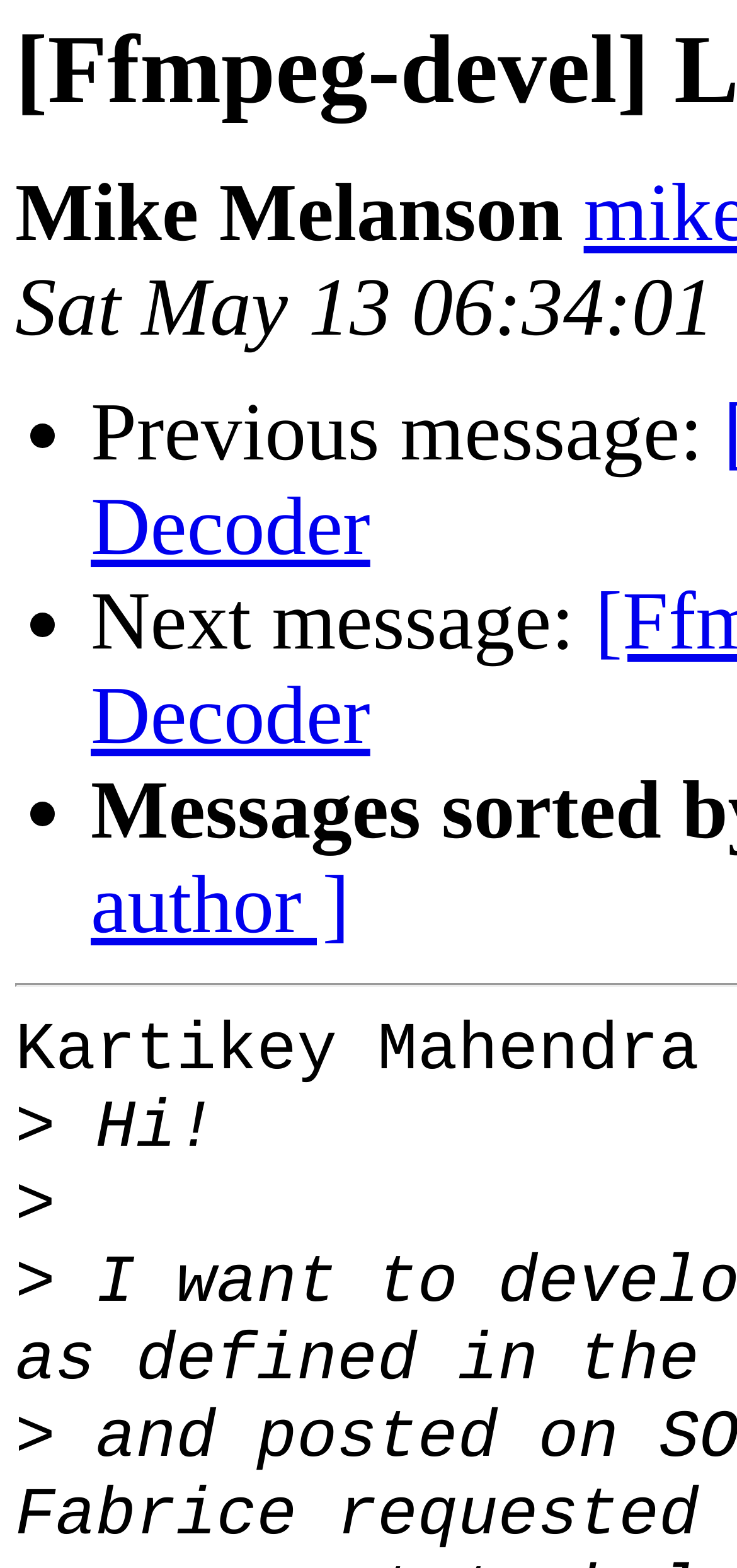What is the content of the first line of the message?
Look at the image and answer with only one word or phrase.

Hi!